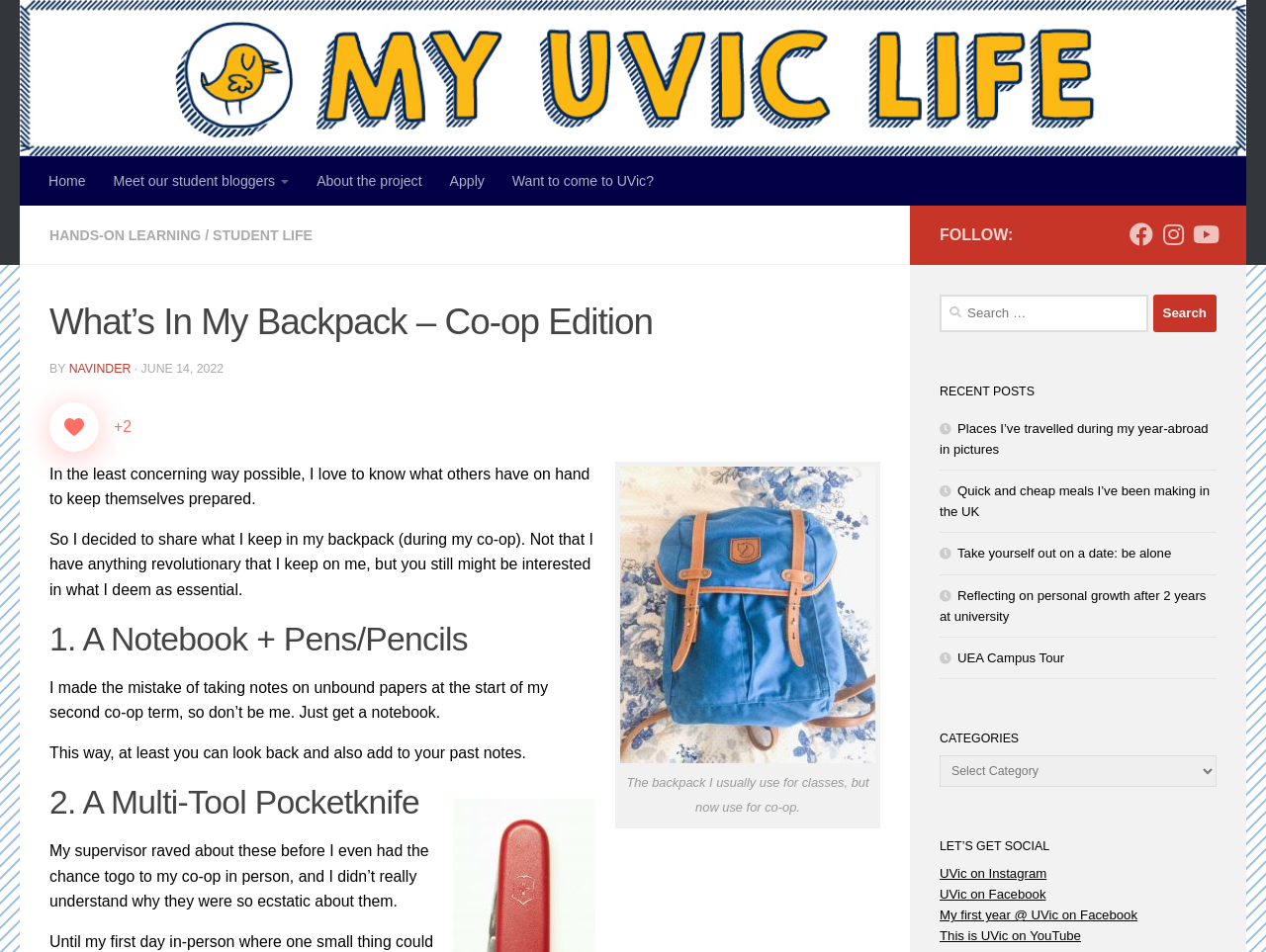Use the details in the image to answer the question thoroughly: 
What is the purpose of the multi-tool pocketknife?

The article mentions that the author's supervisor raved about multi-tool pocketknives, but it does not specify the purpose of the tool.